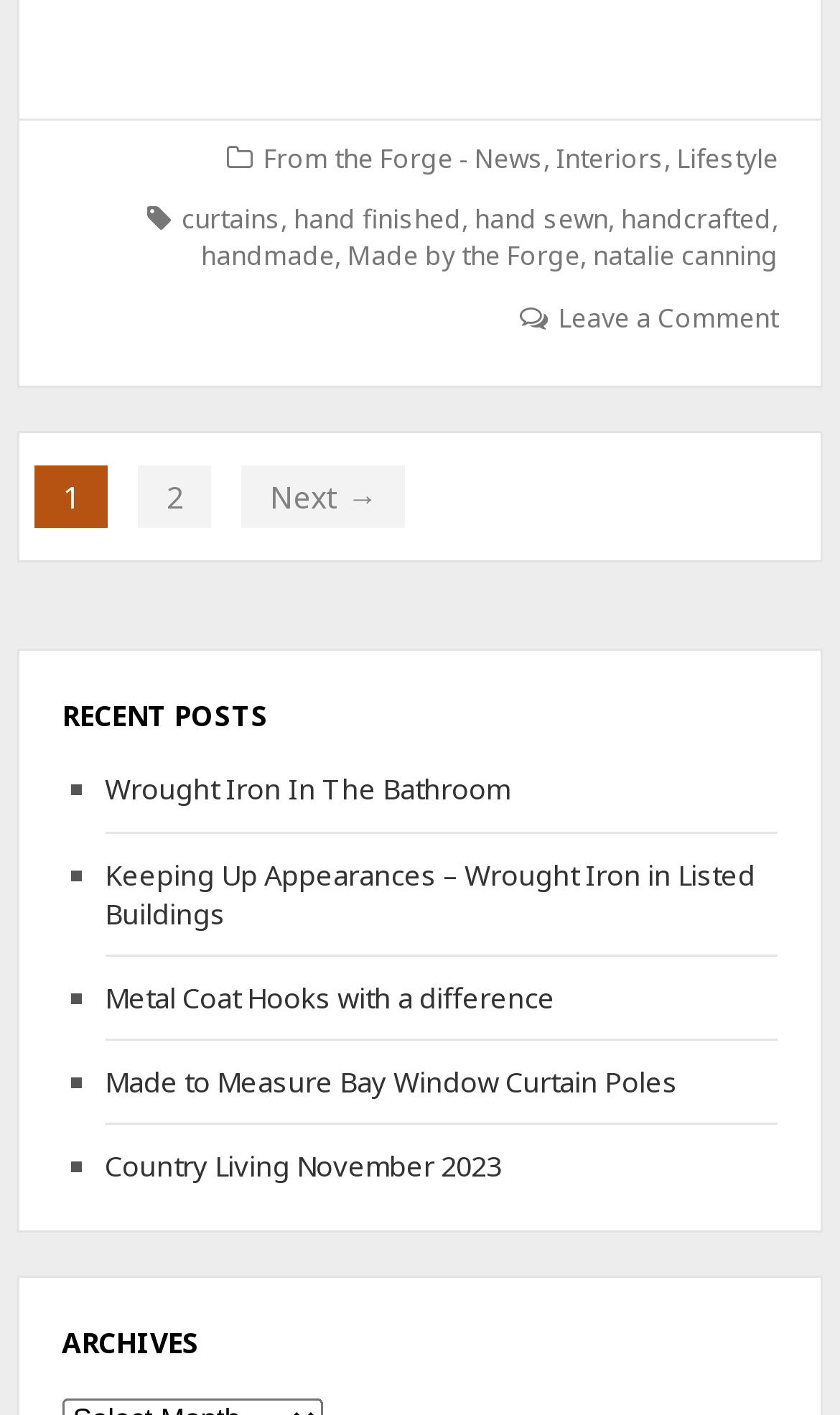Predict the bounding box coordinates of the area that should be clicked to accomplish the following instruction: "View Interiors". The bounding box coordinates should consist of four float numbers between 0 and 1, i.e., [left, top, right, bottom].

[0.662, 0.098, 0.79, 0.124]